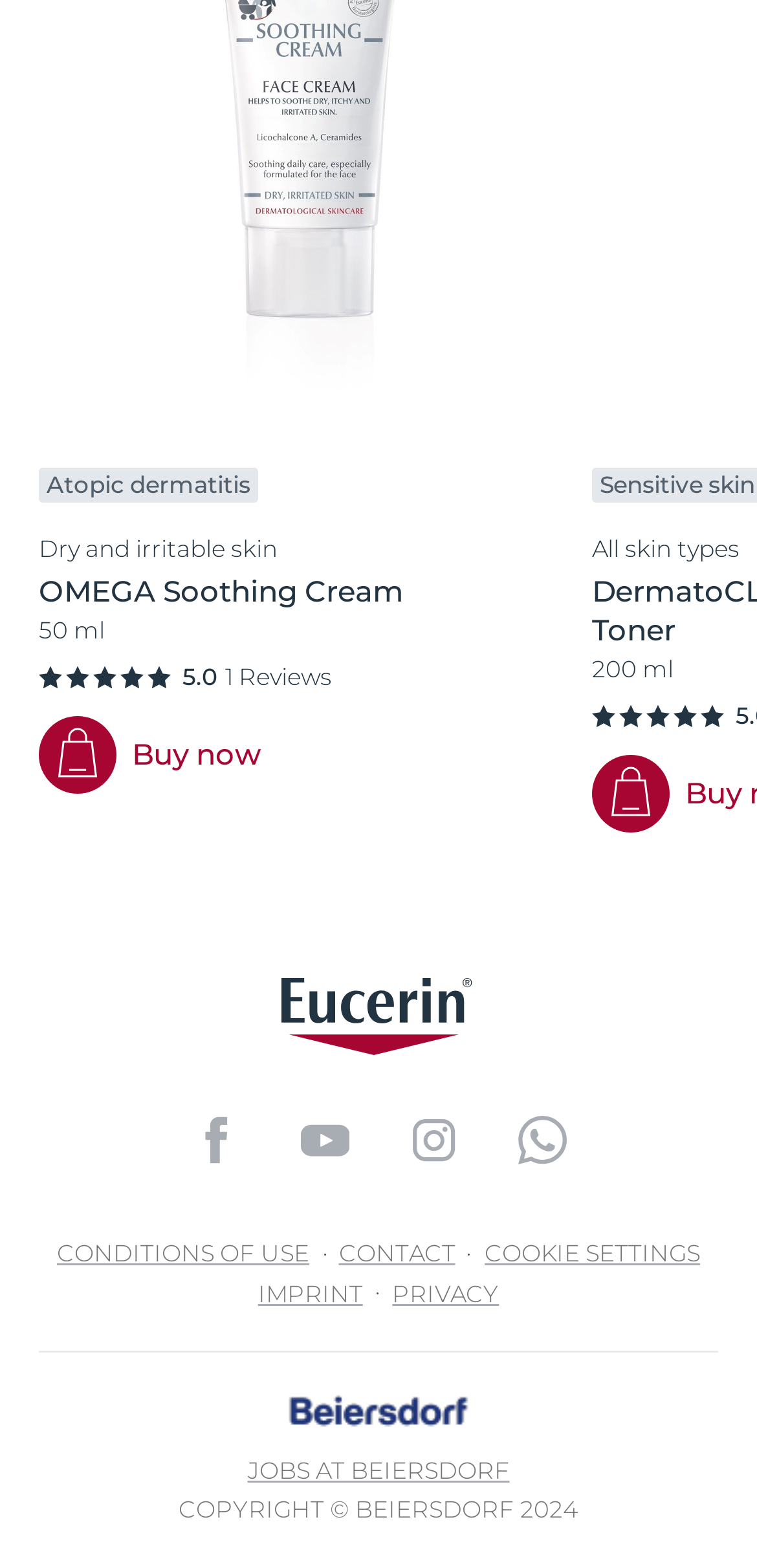Respond with a single word or phrase to the following question:
What is the copyright year?

2024